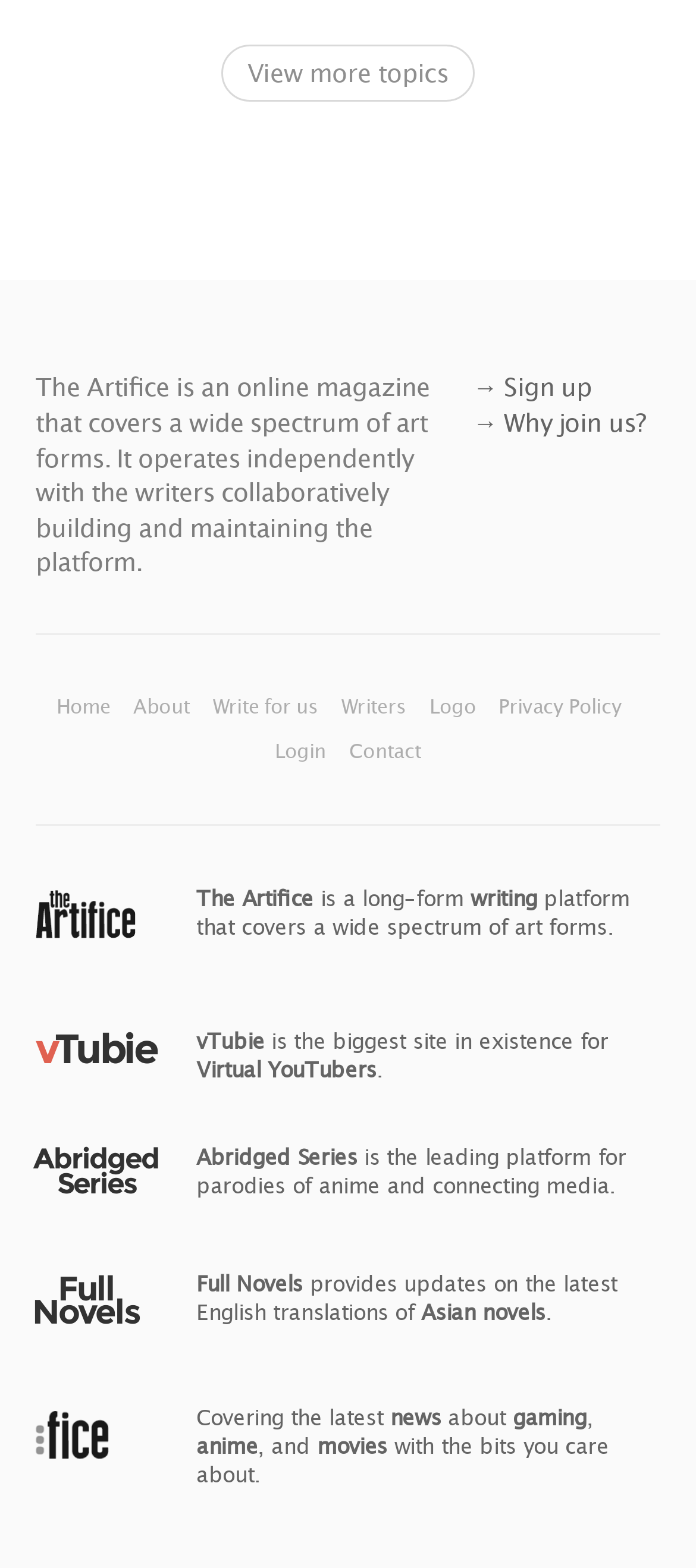What is the topic of the section with the image 'Fice'?
Look at the image and provide a detailed response to the question.

I determined the answer by looking at the text associated with the image 'Fice', which states 'Covering the latest news about gaming, anime, and movies with the bits you care about'.